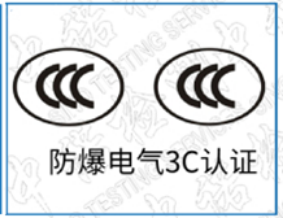What is the purpose of the 3C certification?
Give a detailed response to the question by analyzing the screenshot.

The purpose of the 3C certification is to ensure that explosion-proof electrical equipment can be safely used in areas where there is a risk of explosion, maintaining safety standards in industrial settings.